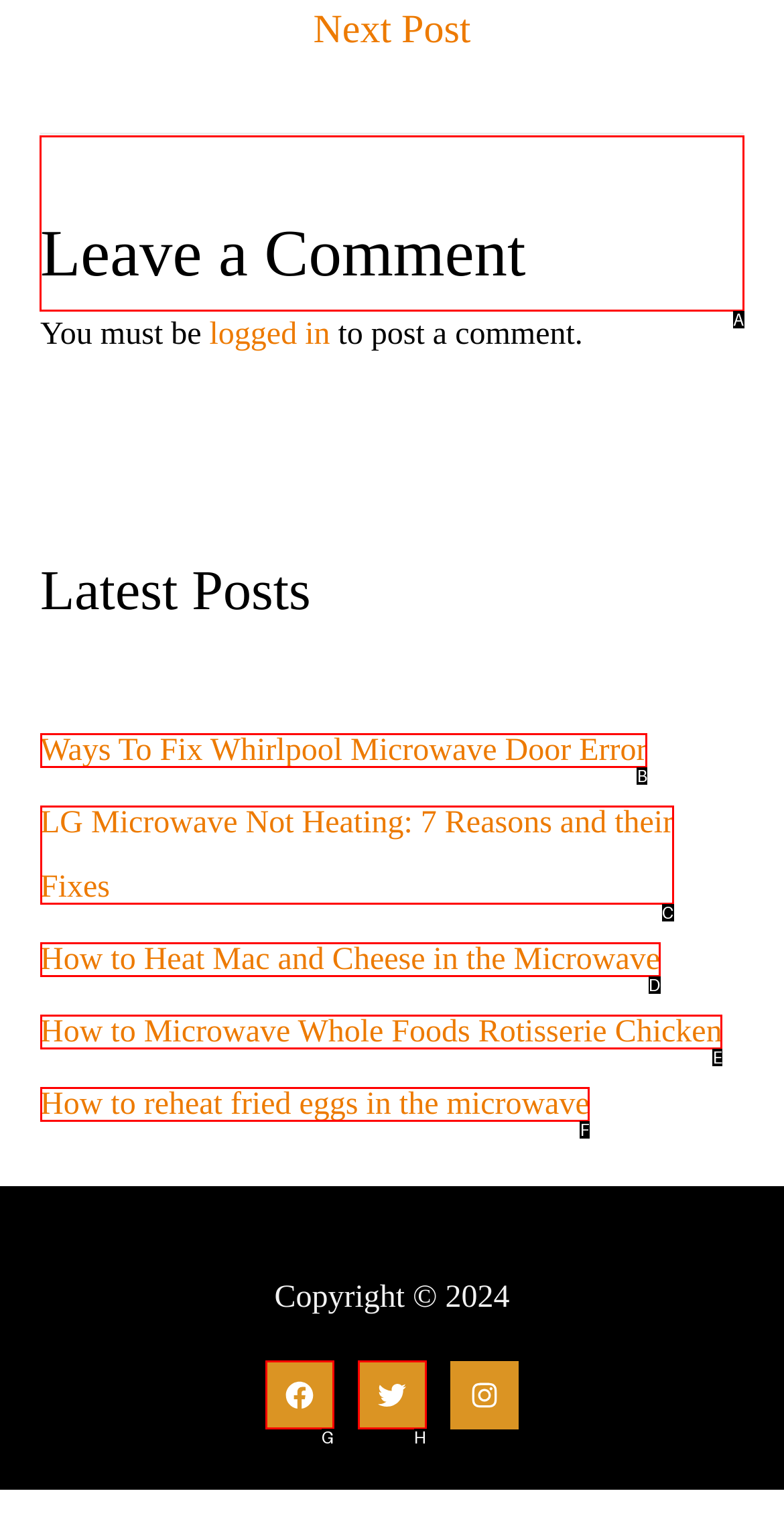Select the letter of the UI element that matches this task: Click on 'Leave a Comment'
Provide the answer as the letter of the correct choice.

A